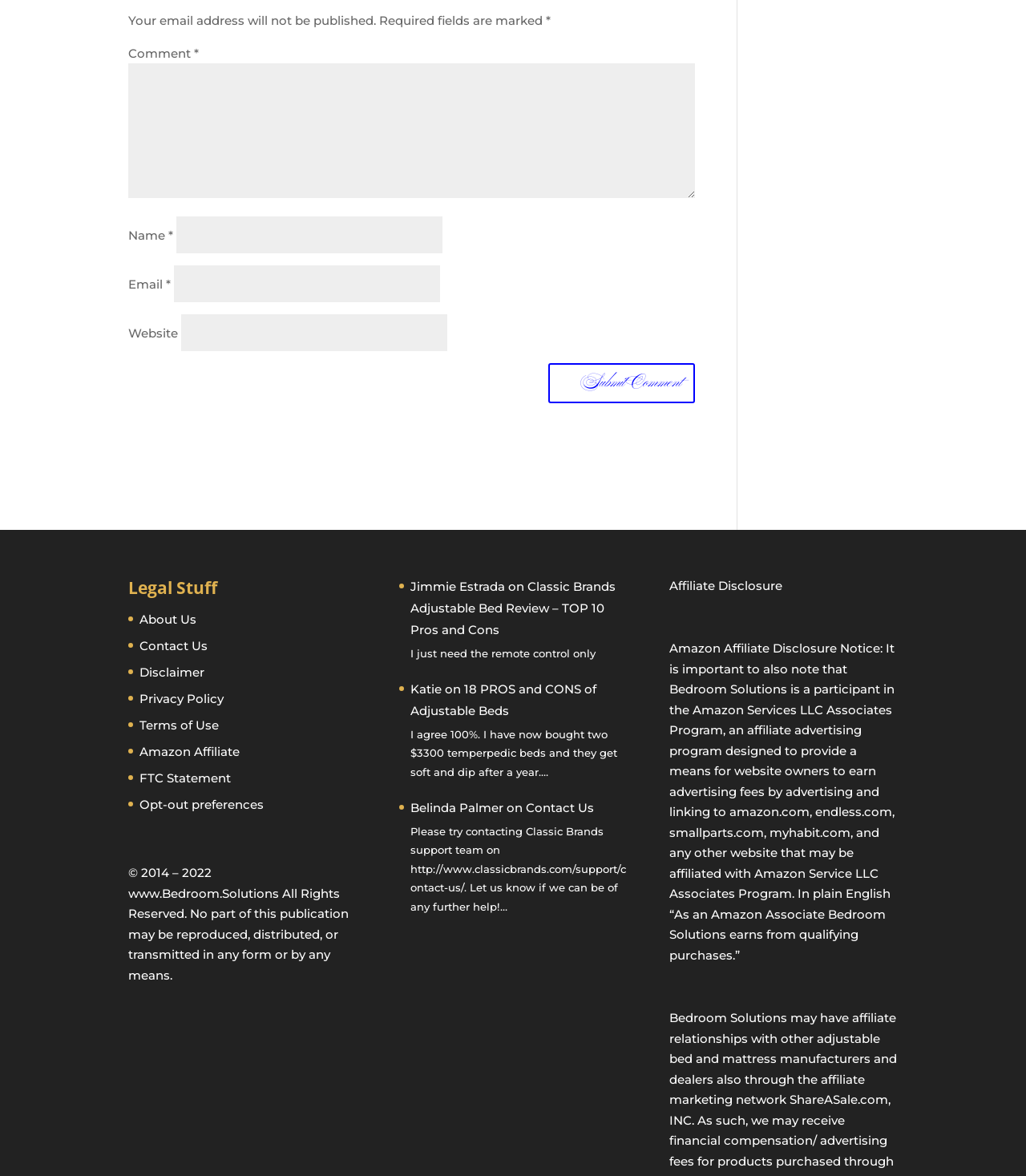Determine the bounding box coordinates for the UI element described. Format the coordinates as (top-left x, top-left y, bottom-right x, bottom-right y) and ensure all values are between 0 and 1. Element description: Disclaimer

[0.136, 0.565, 0.199, 0.578]